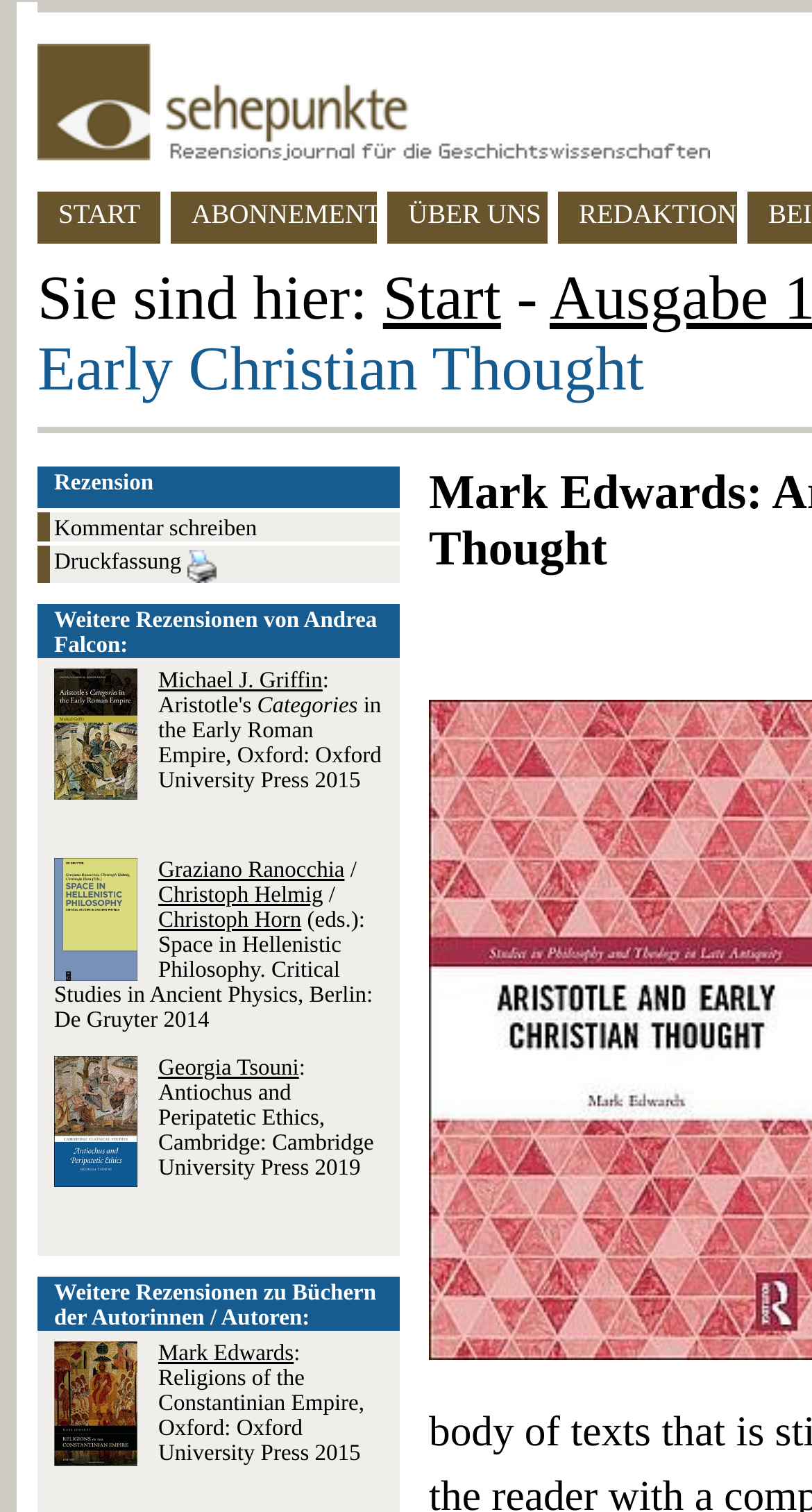Provide a brief response to the question using a single word or phrase: 
What is the name of the author of the book 'Religions of the Constantinian Empire'?

Mark Edwards